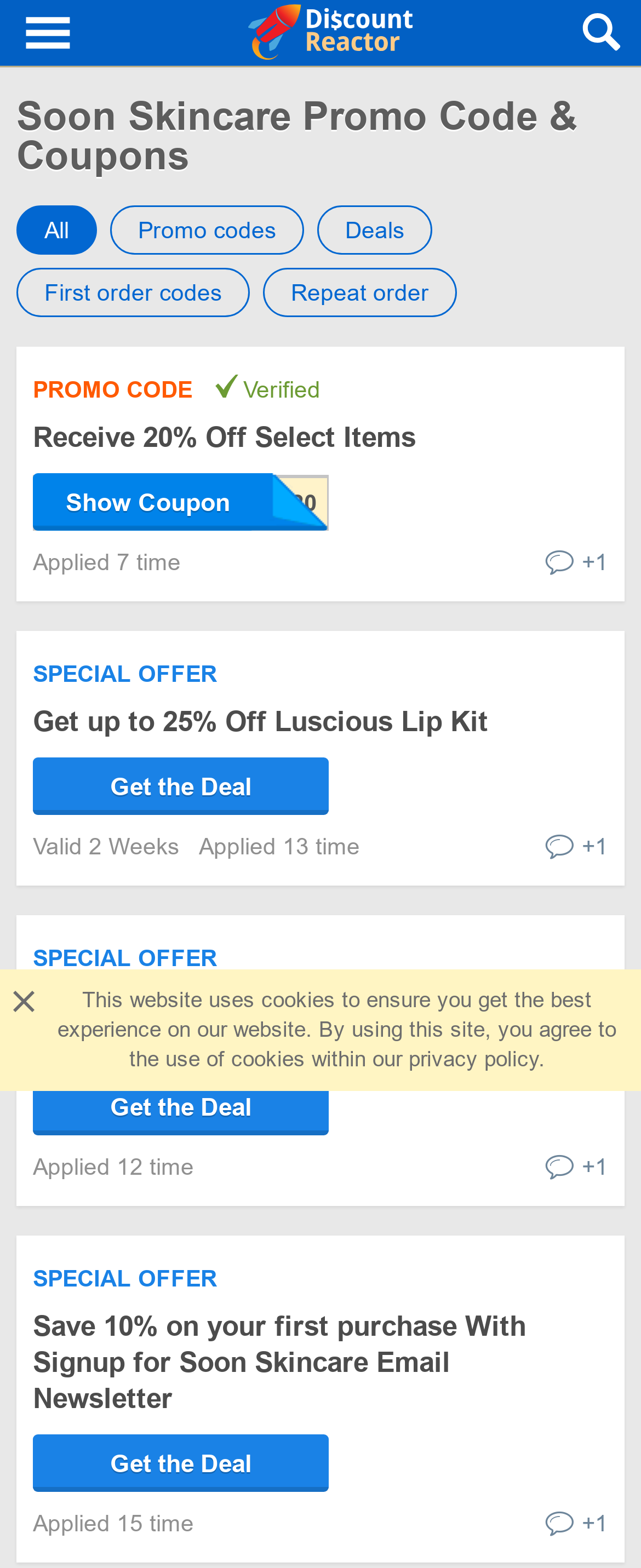How many times was the 'WELCOME20' promo code applied?
Look at the image and provide a short answer using one word or a phrase.

7